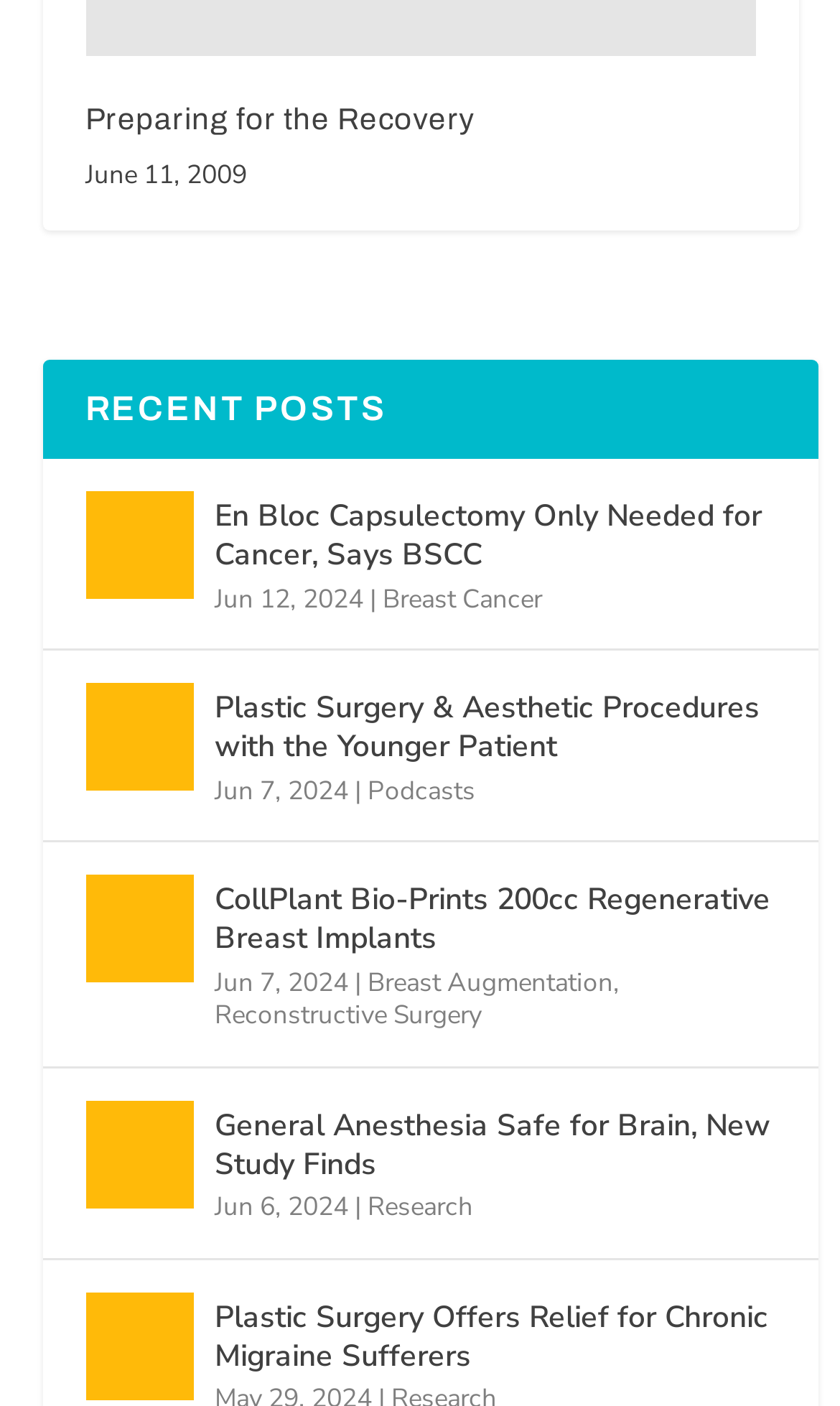From the details in the image, provide a thorough response to the question: What is the purpose of the vertical lines in the post listings?

The vertical lines, represented by the StaticText element '|', are used as separators between the post title, date, and category. They help to visually distinguish between these elements and make the post listings more readable.